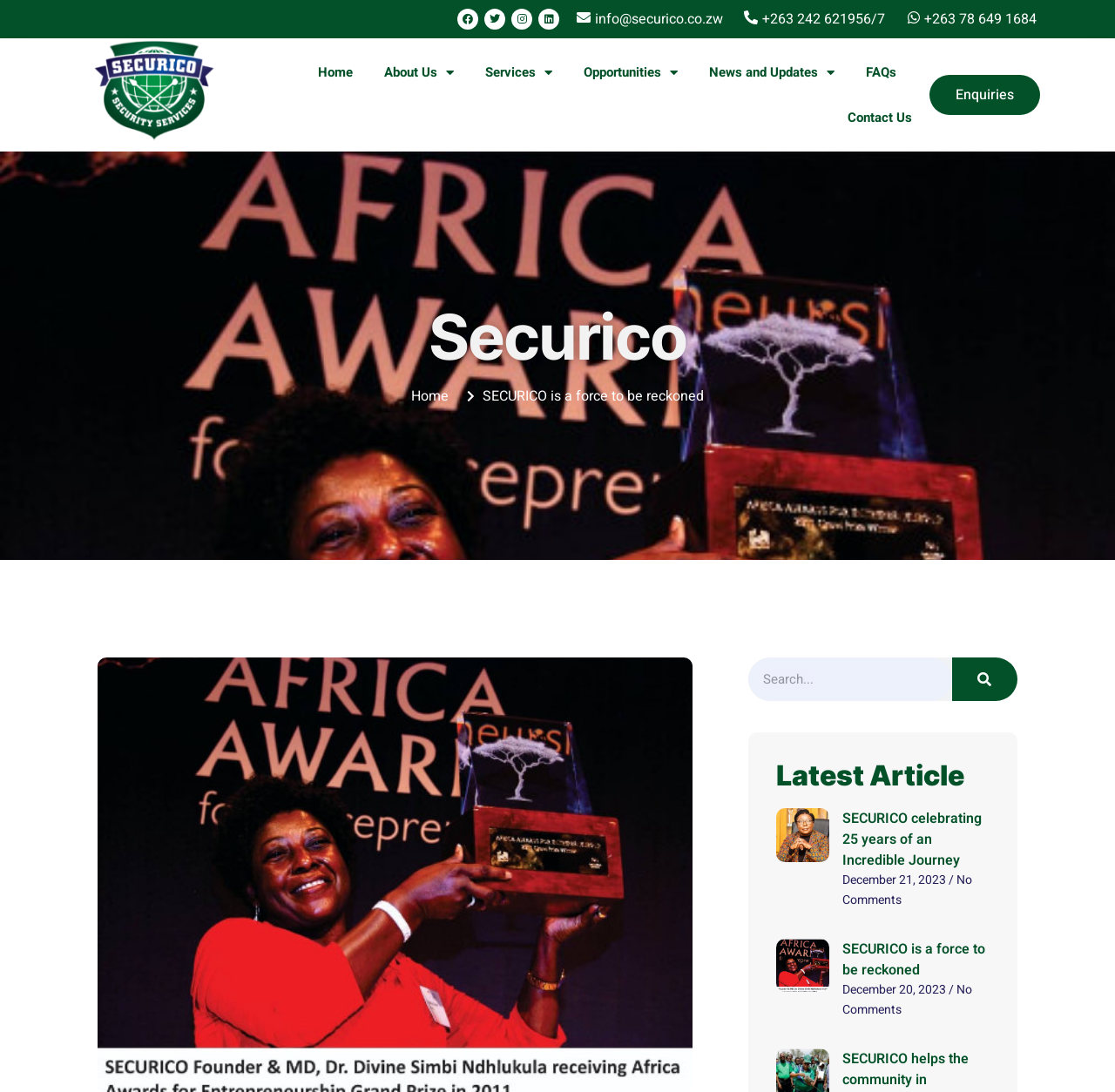Please determine the bounding box coordinates of the element to click on in order to accomplish the following task: "Visit the website to discover what a histogram is and how to make one". Ensure the coordinates are four float numbers ranging from 0 to 1, i.e., [left, top, right, bottom].

None